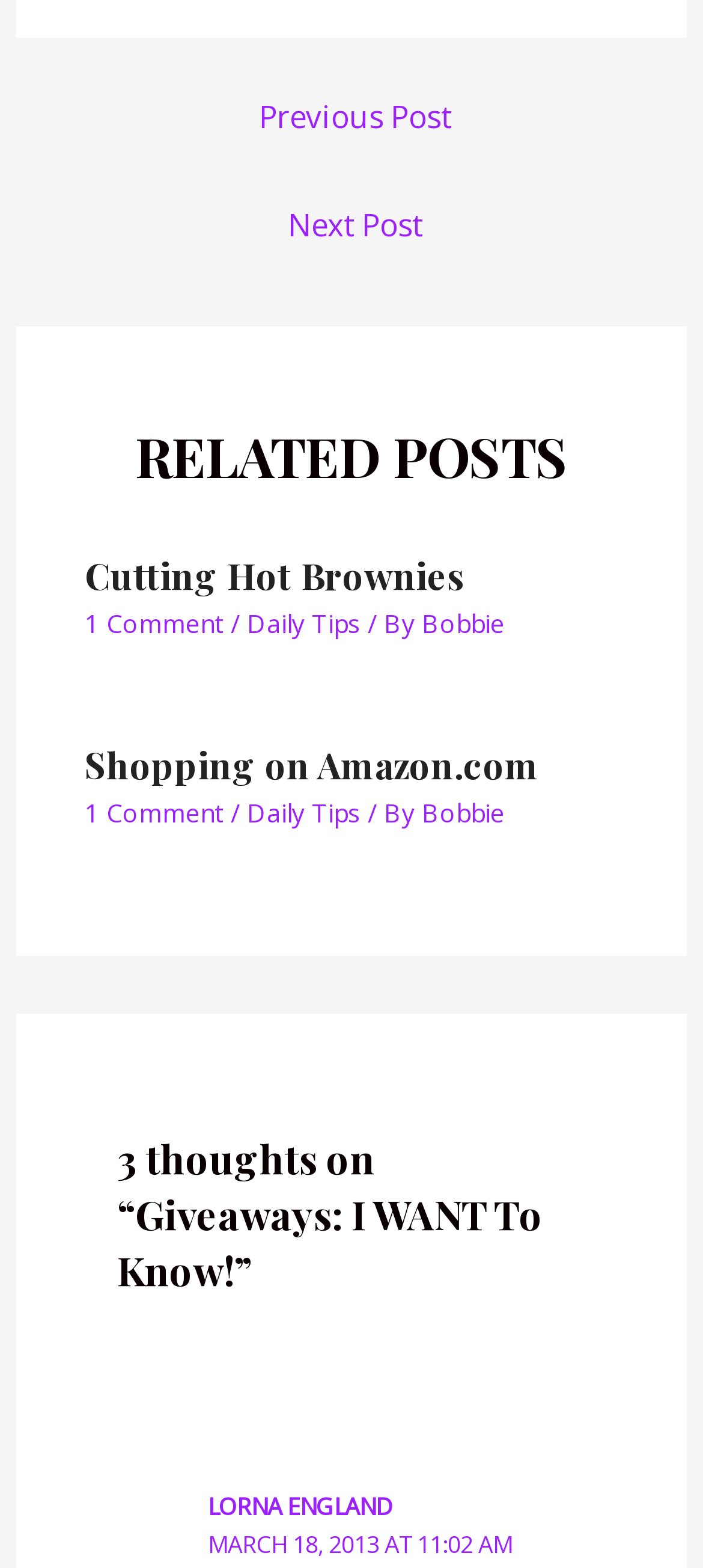Locate the bounding box coordinates of the clickable part needed for the task: "View comment by 'LORNA ENGLAND'".

[0.296, 0.95, 0.557, 0.971]